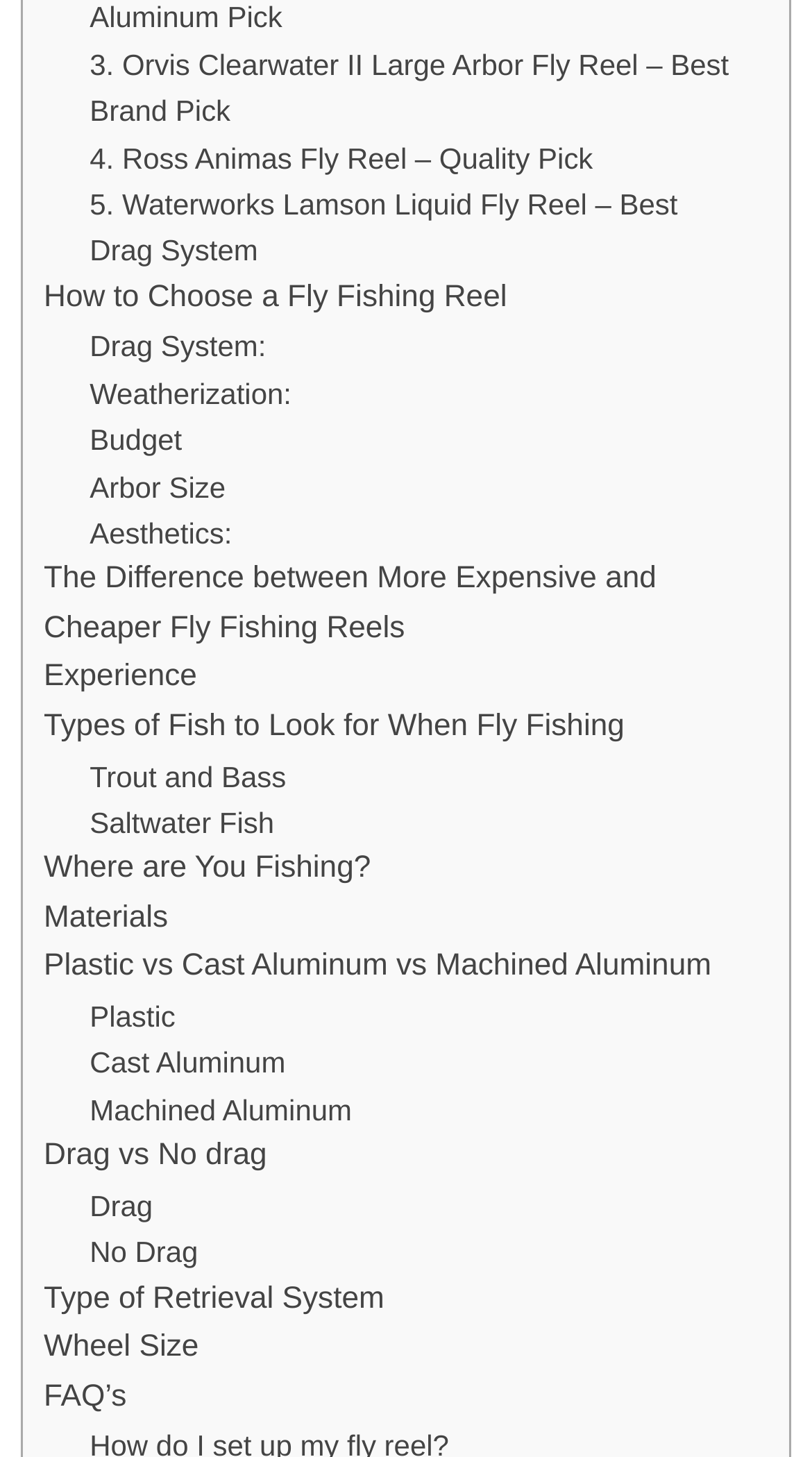Find and indicate the bounding box coordinates of the region you should select to follow the given instruction: "Explore the difference between more expensive and cheaper fly fishing reels".

[0.054, 0.382, 0.921, 0.449]